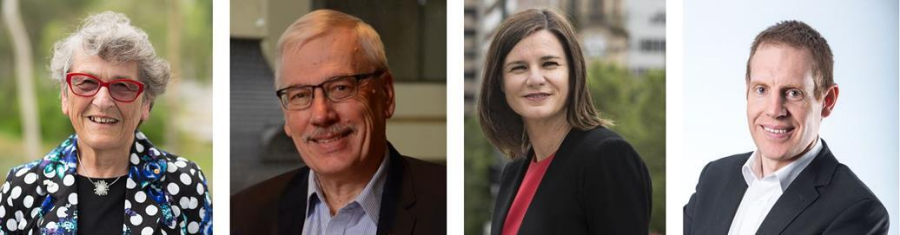Describe the image with as much detail as possible.

This image features four distinguished judges recognized for their significant contributions to sustainability and community development. 

On the far left, a woman with curly hair and red glasses, adorned in a colorful polka dot jacket, exudes warmth and approachability. Next to her, a man with a friendly smile and gray hair, wearing glasses, showcases a professional appearance in a light blue shirt and dark blazer. The third figure is a woman with a confident stance, dressed in a black blazer over a red top, radiating professionalism and determination. Finally, on the far right, a man in a tailored suit offers a polished look with his neat hairstyle and engaging expression. 

These individuals represent excellence in their fields, with considerable experience in areas like renewable energy, ecological governance, and urban sustainability initiatives, playing vital roles in leading community efforts toward a net-zero carbon future. Their combined expertise reflects a commitment to addressing pressing environmental challenges and fostering innovative solutions within their communities.